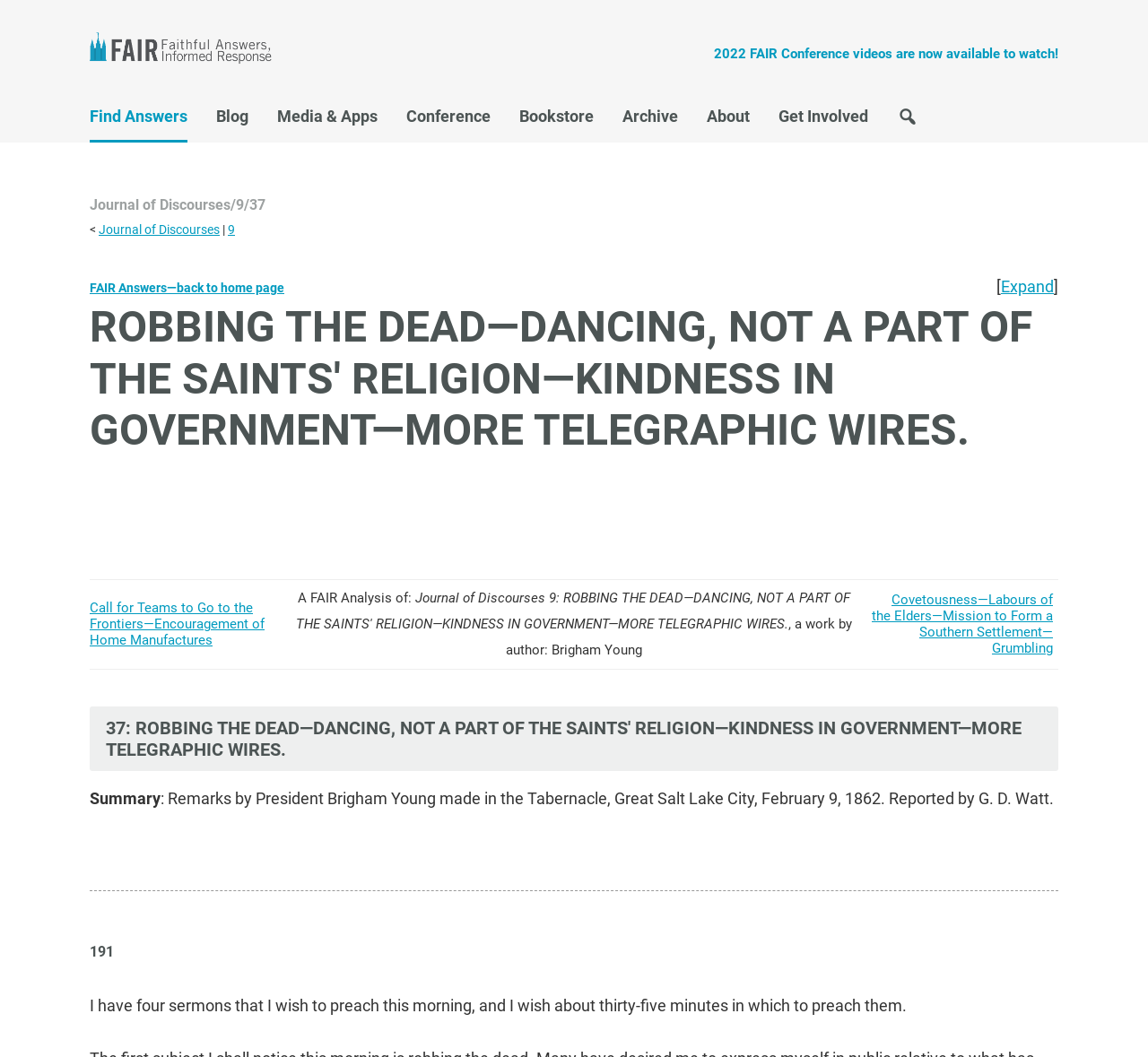Reply to the question below using a single word or brief phrase:
What is the date of the sermon by President Brigham Young?

February 9, 1862